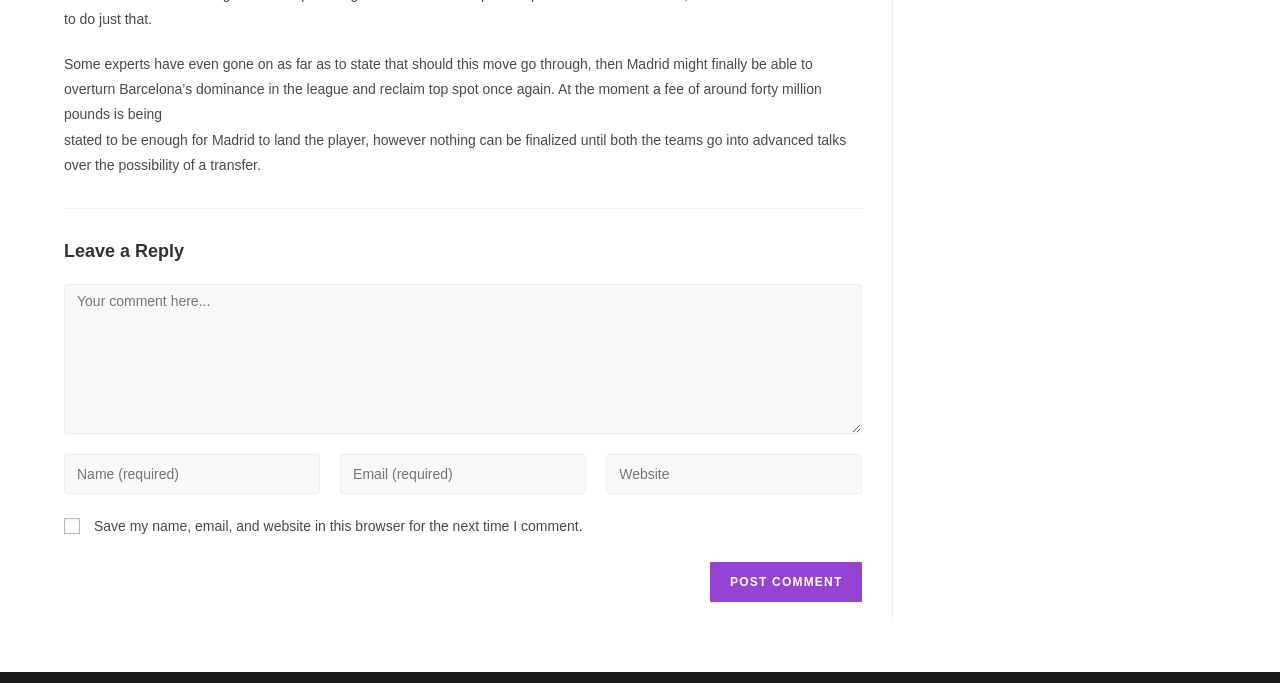What is the required information to comment?
Provide a detailed answer to the question using information from the image.

The webpage has a comment section that requires users to enter their name, email address, and website URL (optional) to leave a comment.